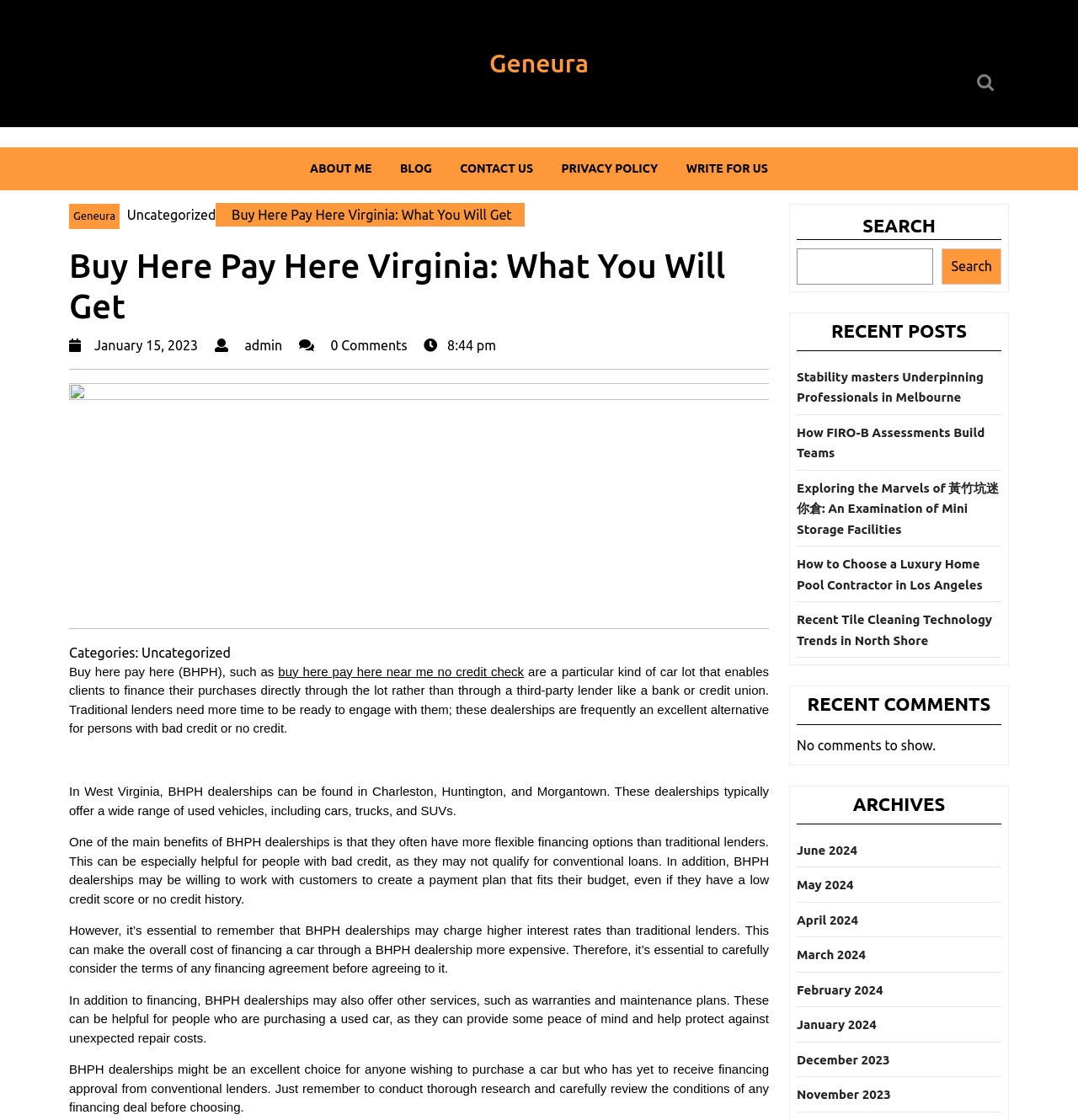Please find the bounding box coordinates of the element's region to be clicked to carry out this instruction: "View archives for June 2024".

[0.739, 0.753, 0.795, 0.765]